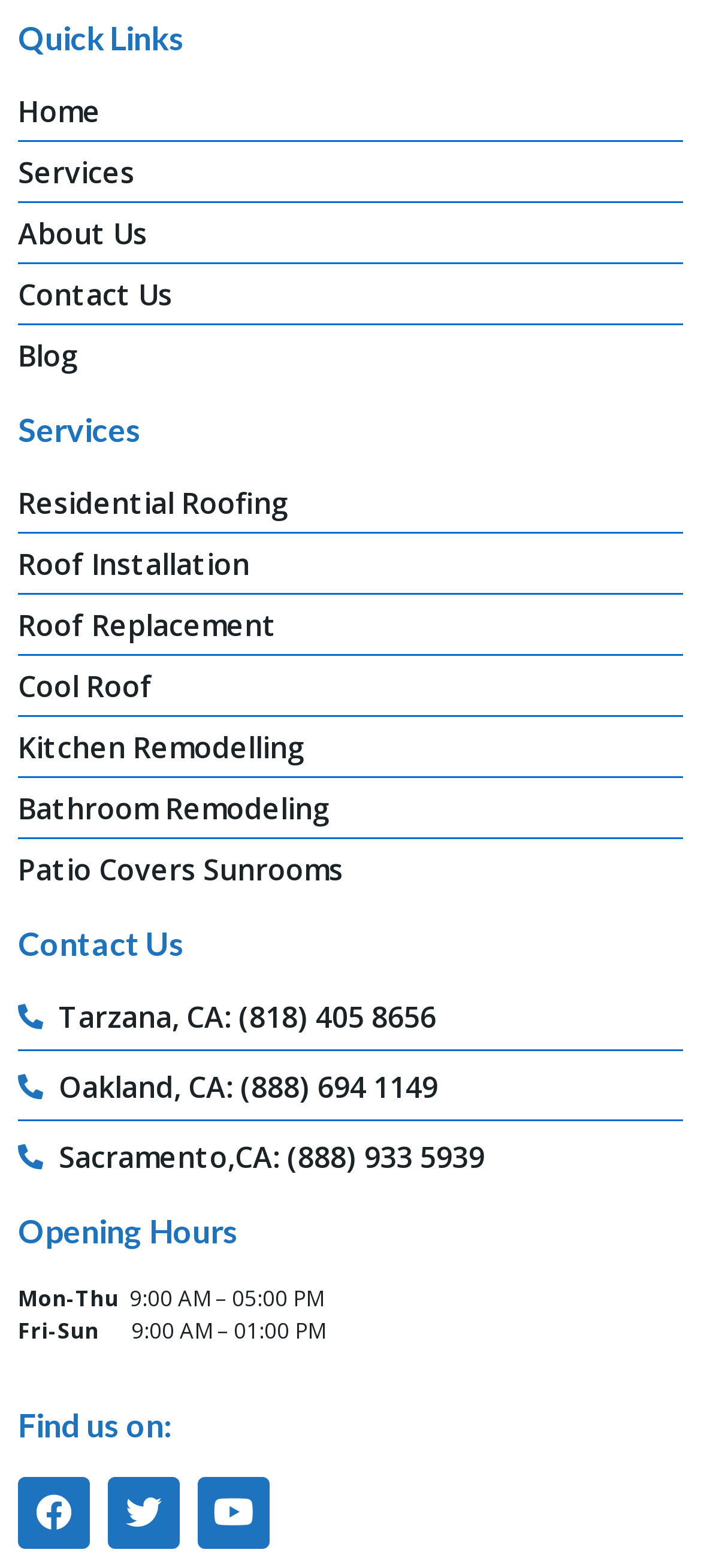Can you specify the bounding box coordinates for the region that should be clicked to fulfill this instruction: "Find us on social media".

[0.026, 0.898, 0.974, 0.919]